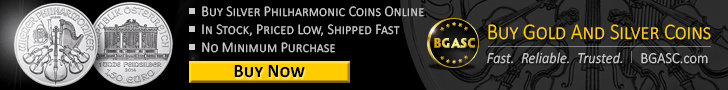What type of coin is featured in the banner?
Using the image as a reference, deliver a detailed and thorough answer to the question.

The banner showcases attractive coin imagery, likely featuring the iconic Philharmonic coin design, which is a type of silver coin that appeals to both collectors and investors.